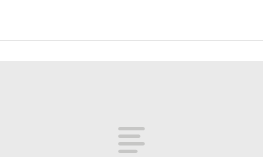Offer a detailed narrative of the image's content.

The image, titled "Labor Stories," appears alongside a link directing viewers to its content. It is positioned within a section dedicated to a blog or article about labor-related experiences. This section features a heading indicating "Labor Stories" and includes the publication date of September 28, 2020. The image likely serves as a visual representation or thematic illustration related to the blog post, enhancing the reader's understanding of the subject matter discussed within the article.